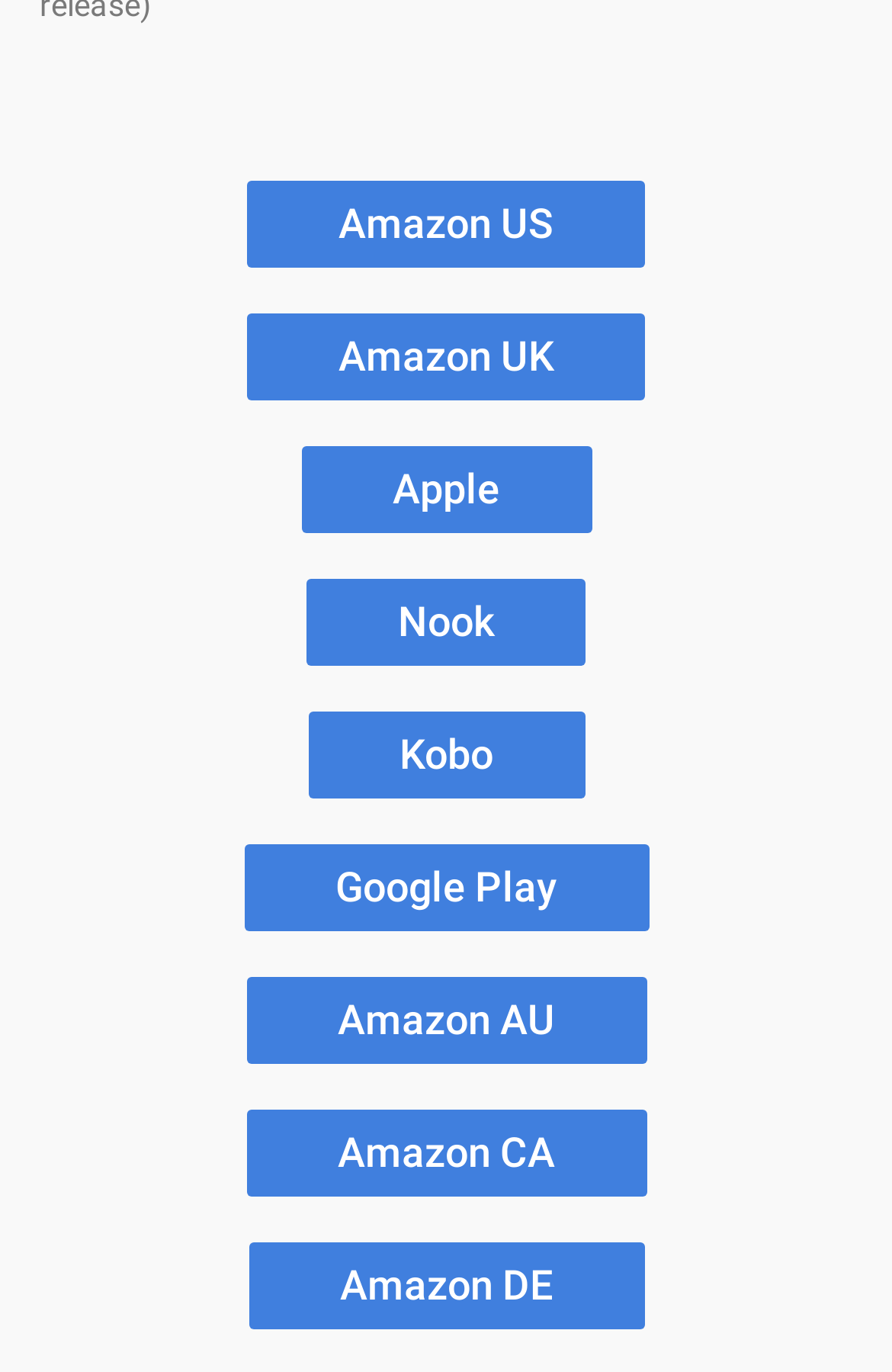Given the webpage screenshot, identify the bounding box of the UI element that matches this description: "Nook".

[0.344, 0.422, 0.656, 0.486]